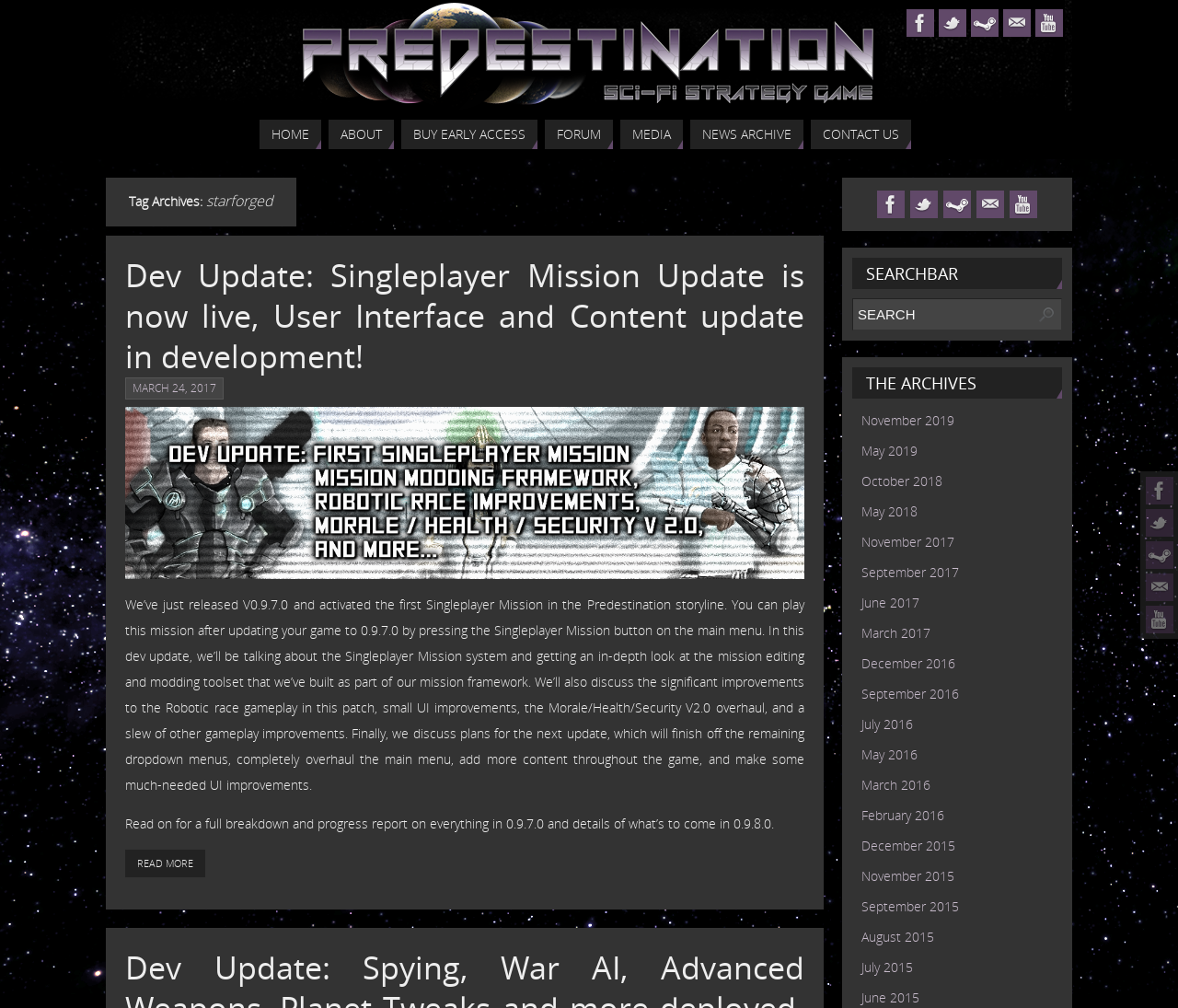Identify the bounding box coordinates necessary to click and complete the given instruction: "Click on the 'HOME' link".

None